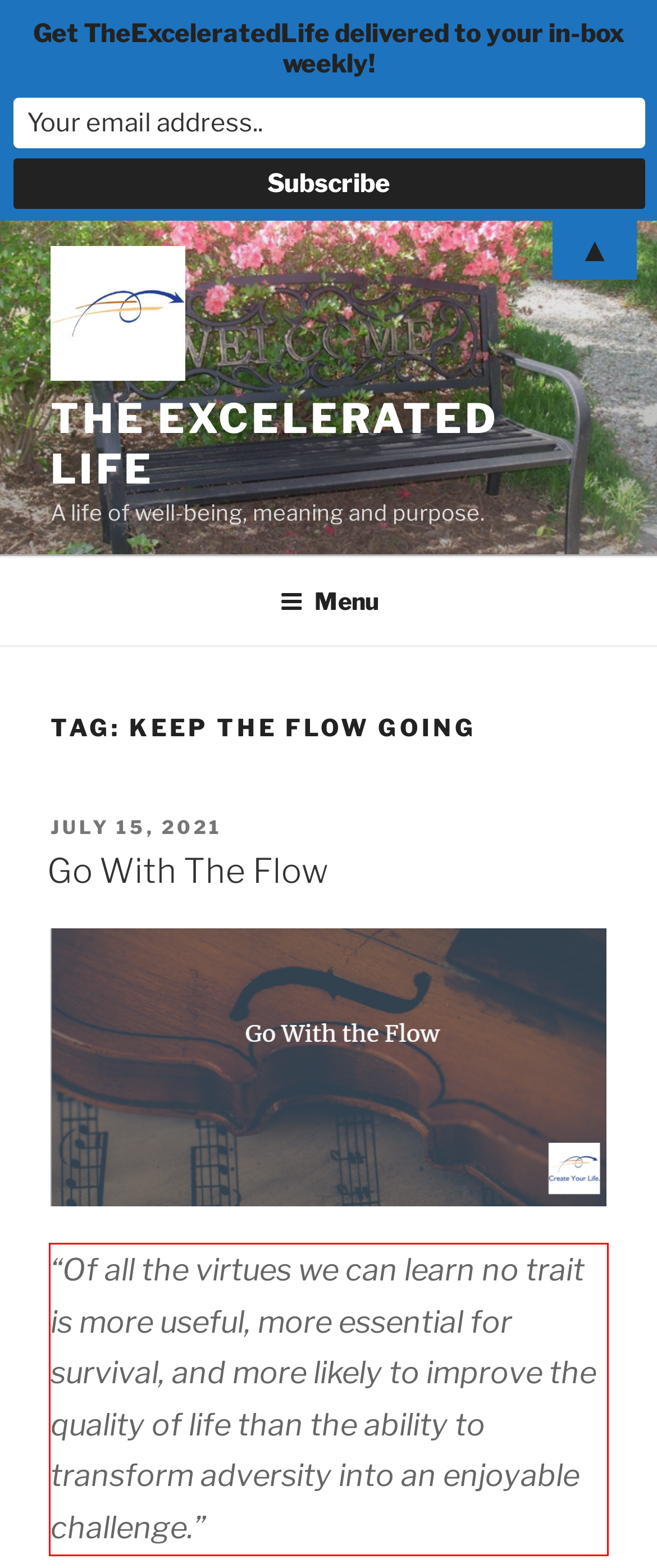You are provided with a screenshot of a webpage containing a red bounding box. Please extract the text enclosed by this red bounding box.

“Of all the virtues we can learn no trait is more useful, more essential for survival, and more likely to improve the quality of life than the ability to transform adversity into an enjoyable challenge.”